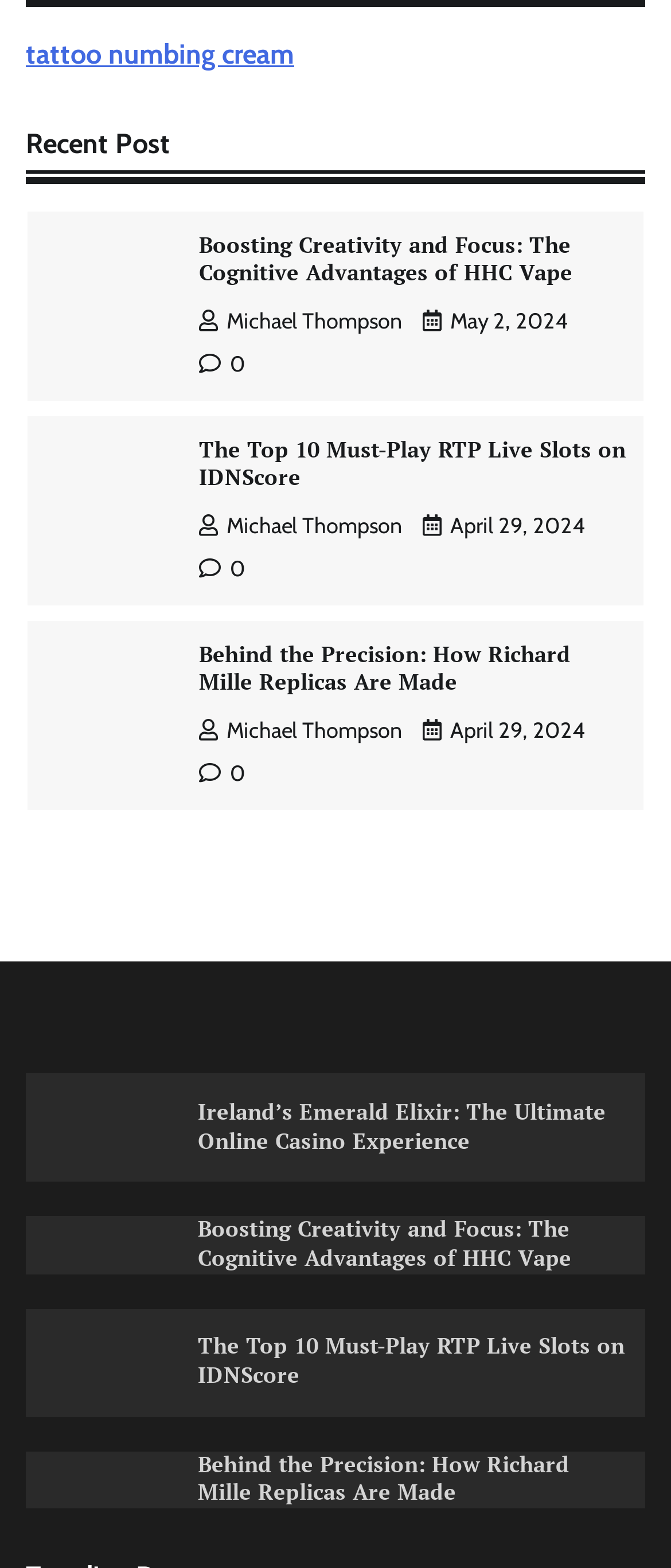Find the bounding box coordinates for the area you need to click to carry out the instruction: "Read about types of dissecting microscopes". The coordinates should be four float numbers between 0 and 1, indicated as [left, top, right, bottom].

None